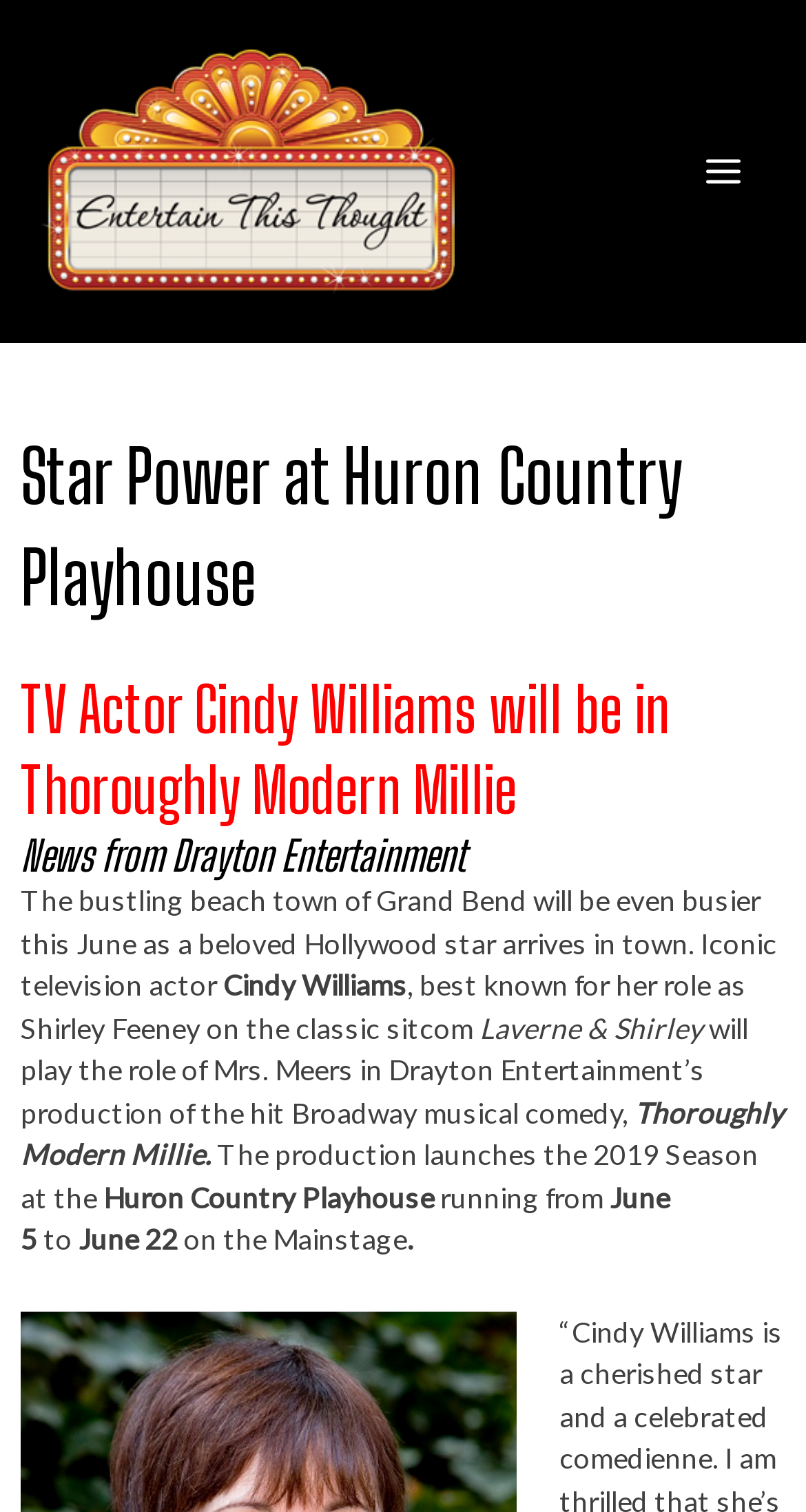Extract the bounding box coordinates for the UI element described by the text: "alt="Entertain This Thought"". The coordinates should be in the form of [left, top, right, bottom] with values between 0 and 1.

[0.051, 0.099, 0.564, 0.122]